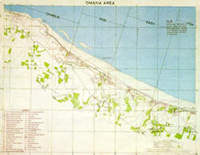Please examine the image and answer the question with a detailed explanation:
What is the purpose of the green areas on the map?

The caption indicates that the green areas on the map likely represent vegetation and potential strategic zones, suggesting that these areas were important for the Allied forces' planning and execution of the invasion.